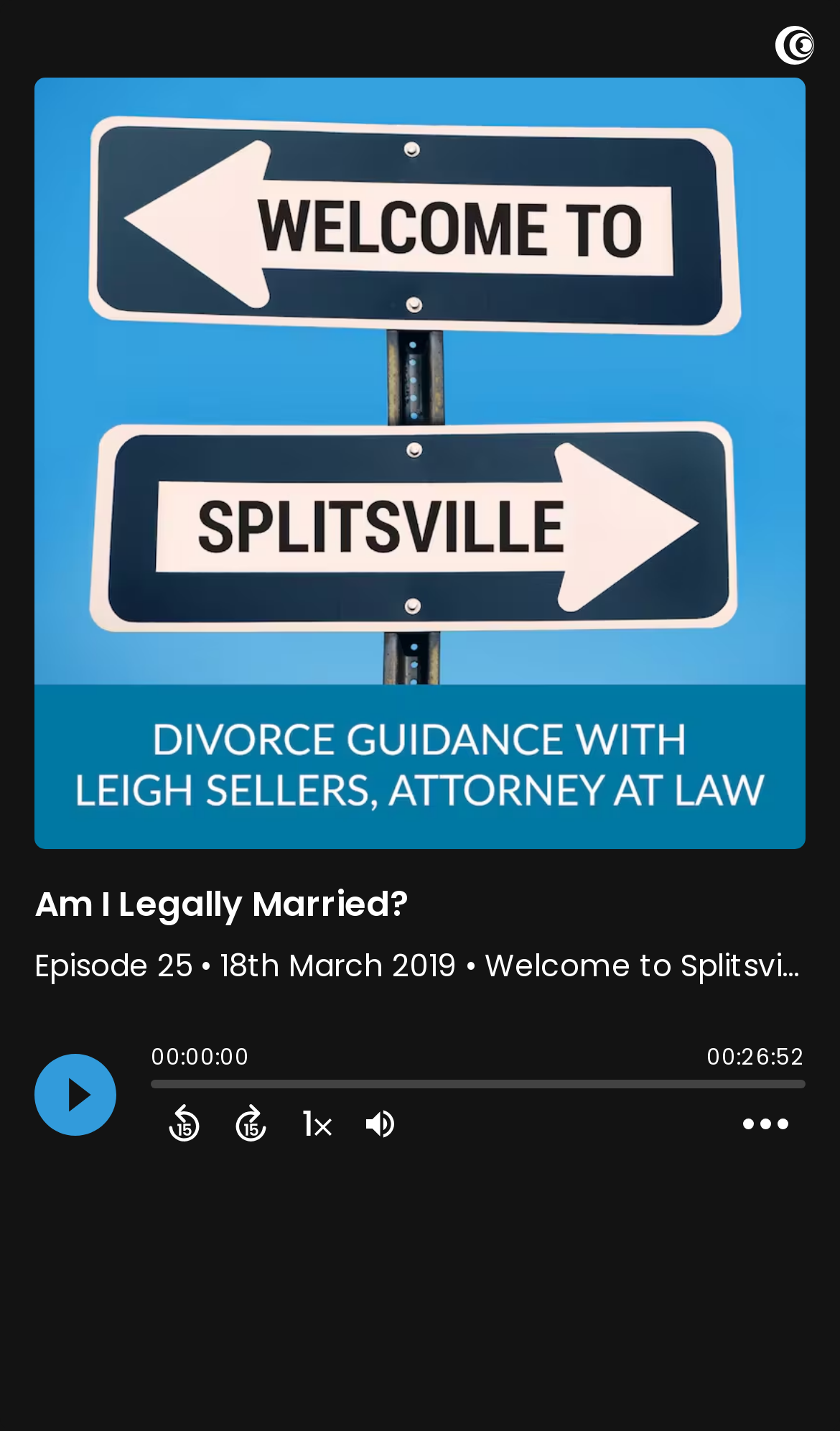Identify the bounding box for the element characterized by the following description: "Fitness".

None